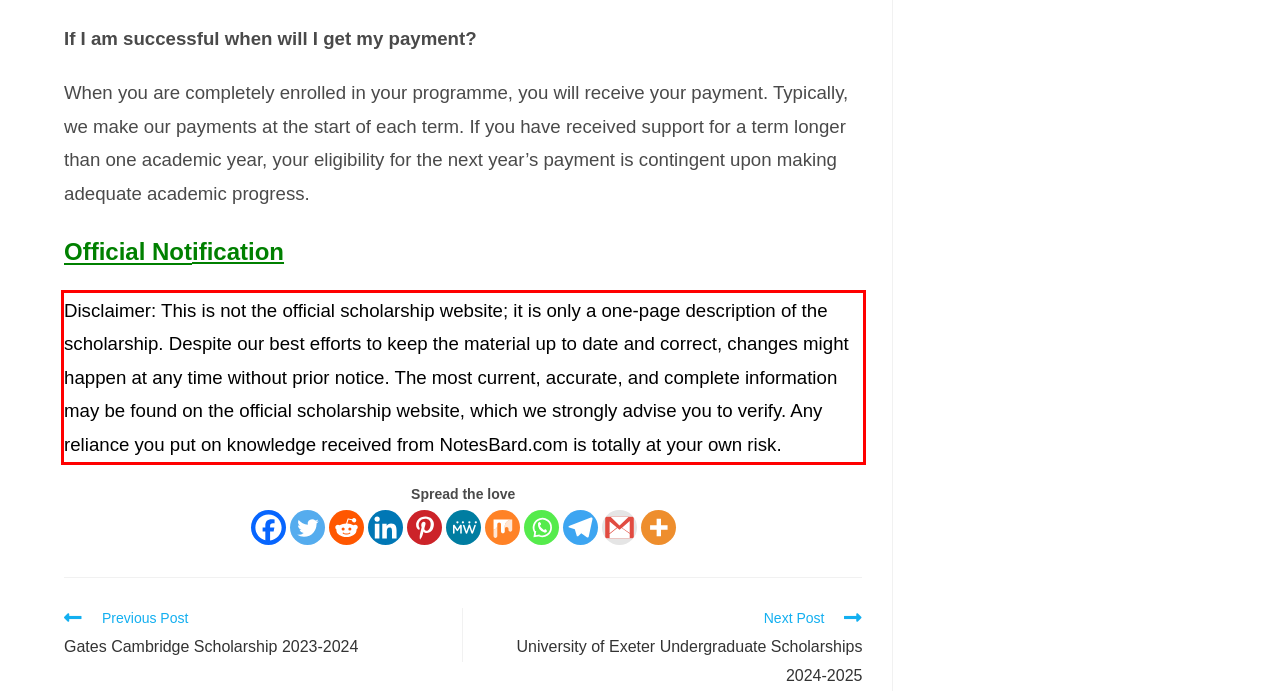The screenshot you have been given contains a UI element surrounded by a red rectangle. Use OCR to read and extract the text inside this red rectangle.

Disclaimer: This is not the official scholarship website; it is only a one-page description of the scholarship. Despite our best efforts to keep the material up to date and correct, changes might happen at any time without prior notice. The most current, accurate, and complete information may be found on the official scholarship website, which we strongly advise you to verify. Any reliance you put on knowledge received from NotesBard.com is totally at your own risk.